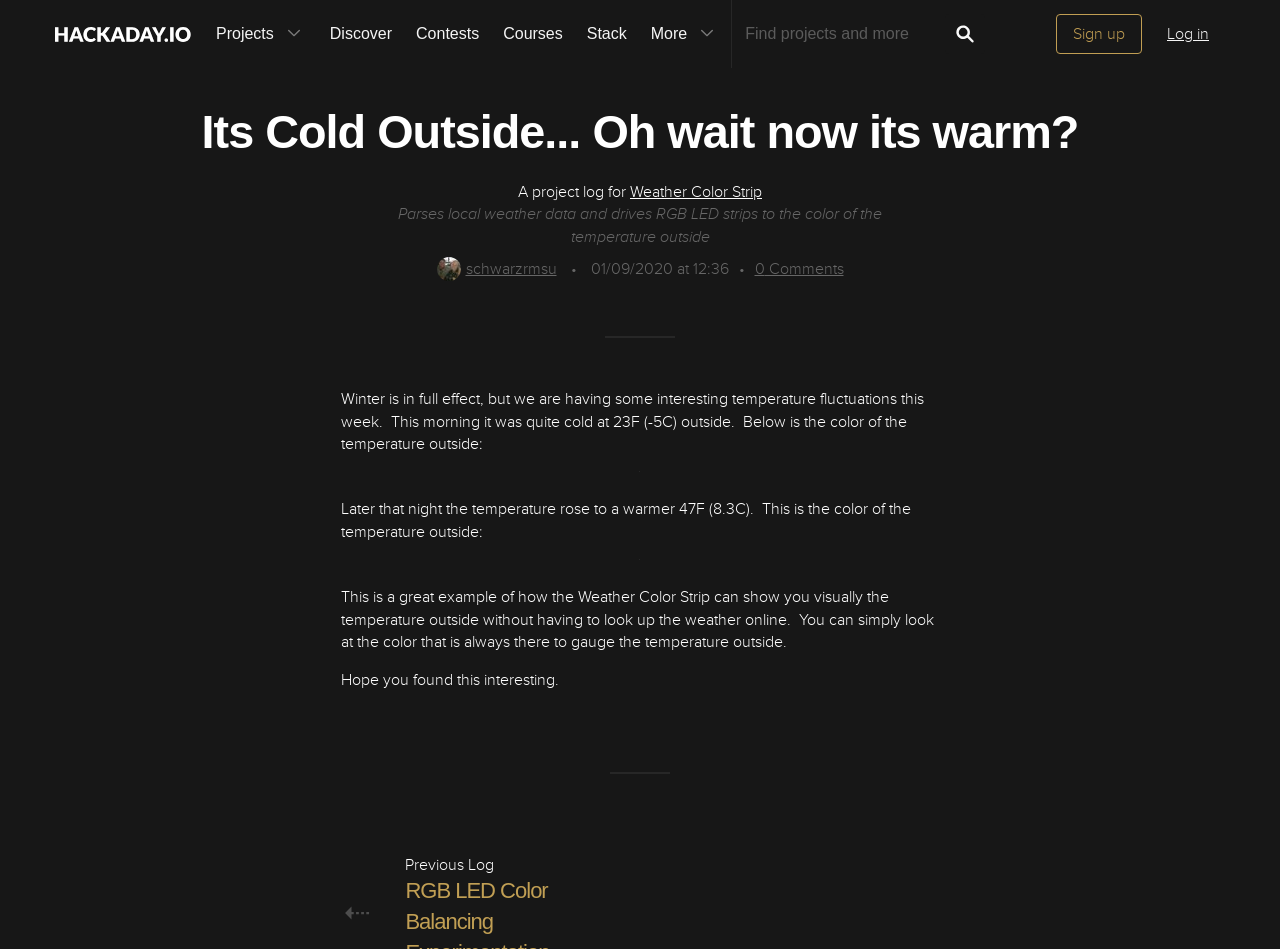From the element description parent_node: Previous Log, predict the bounding box coordinates of the UI element. The coordinates must be specified in the format (top-left x, top-left y, bottom-right x, bottom-right y) and should be within the 0 to 1 range.

[0.267, 0.945, 0.317, 0.994]